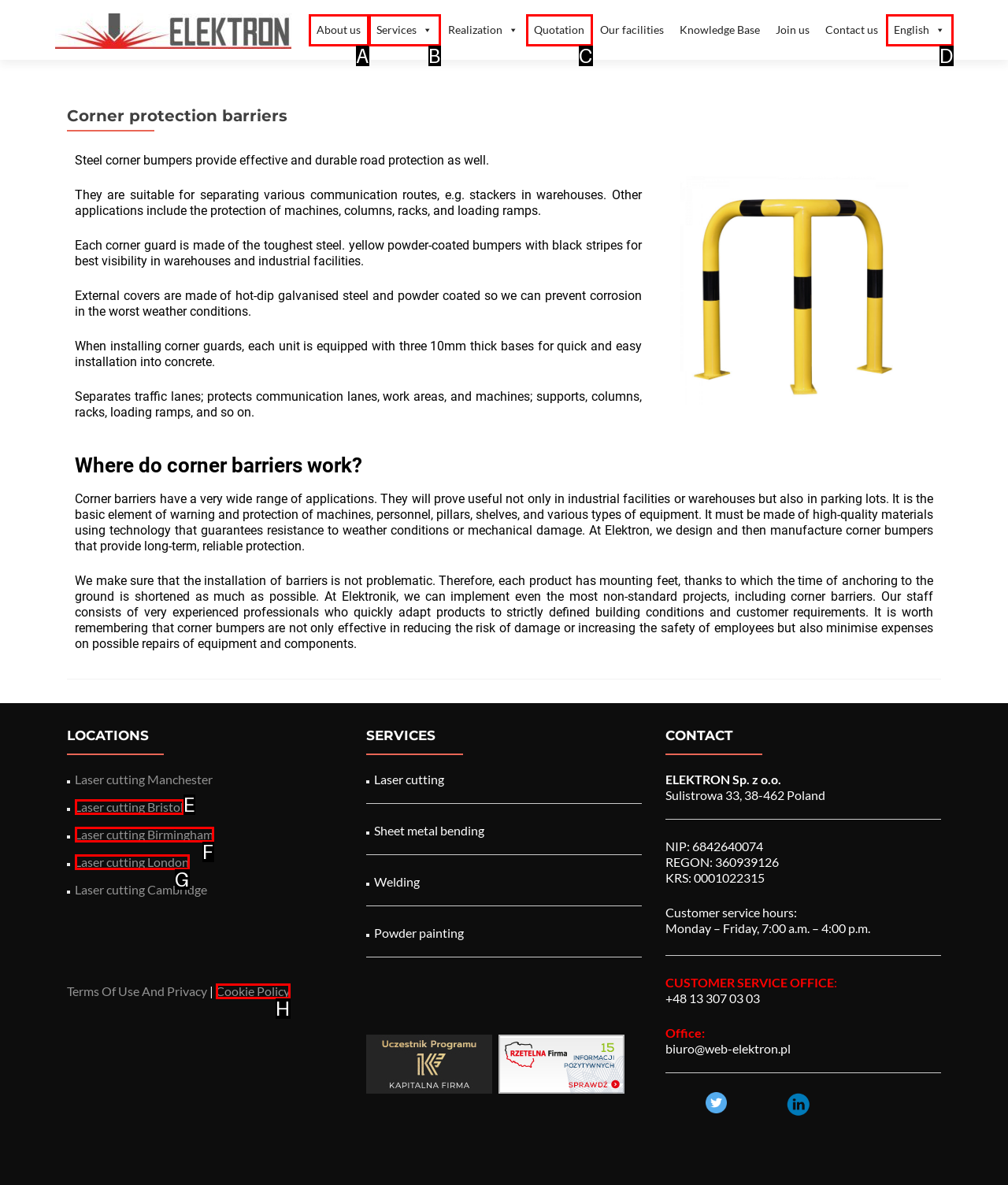Select the HTML element that corresponds to the description: About us
Reply with the letter of the correct option from the given choices.

A